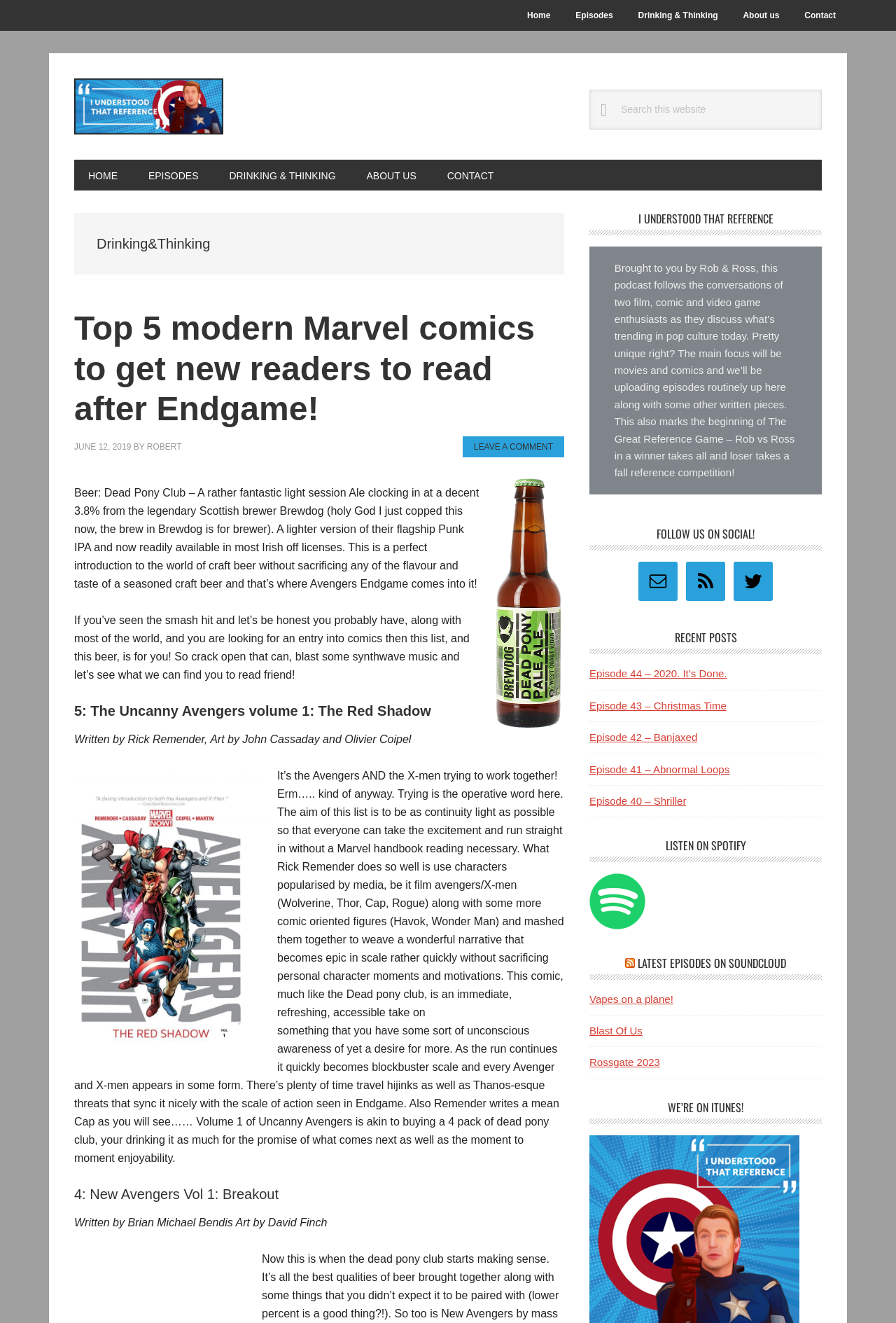Determine the bounding box coordinates for the HTML element mentioned in the following description: "Home". The coordinates should be a list of four floats ranging from 0 to 1, represented as [left, top, right, bottom].

[0.083, 0.121, 0.147, 0.144]